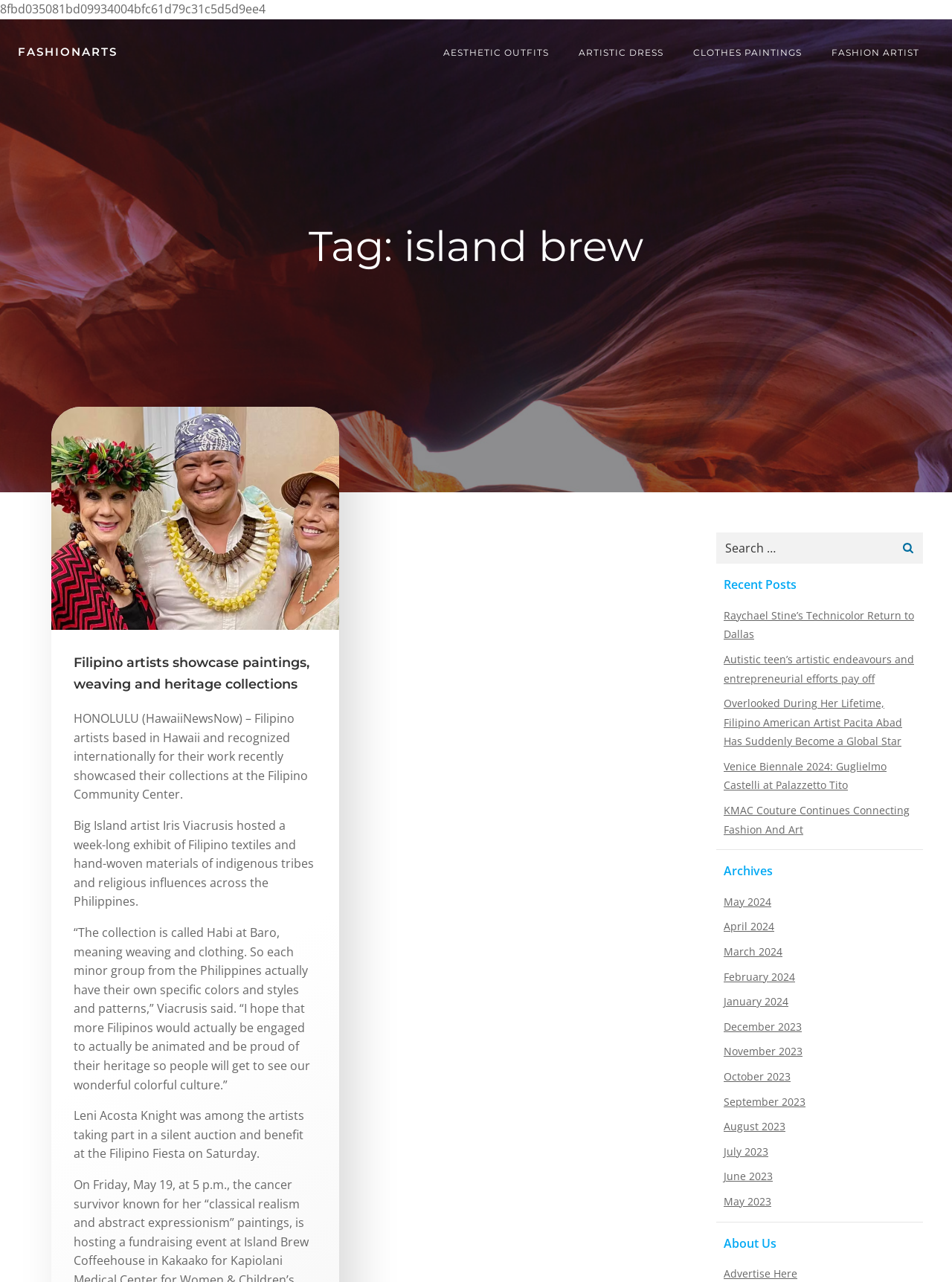Please locate the bounding box coordinates of the region I need to click to follow this instruction: "Visit FashionArts homepage".

[0.019, 0.034, 0.123, 0.047]